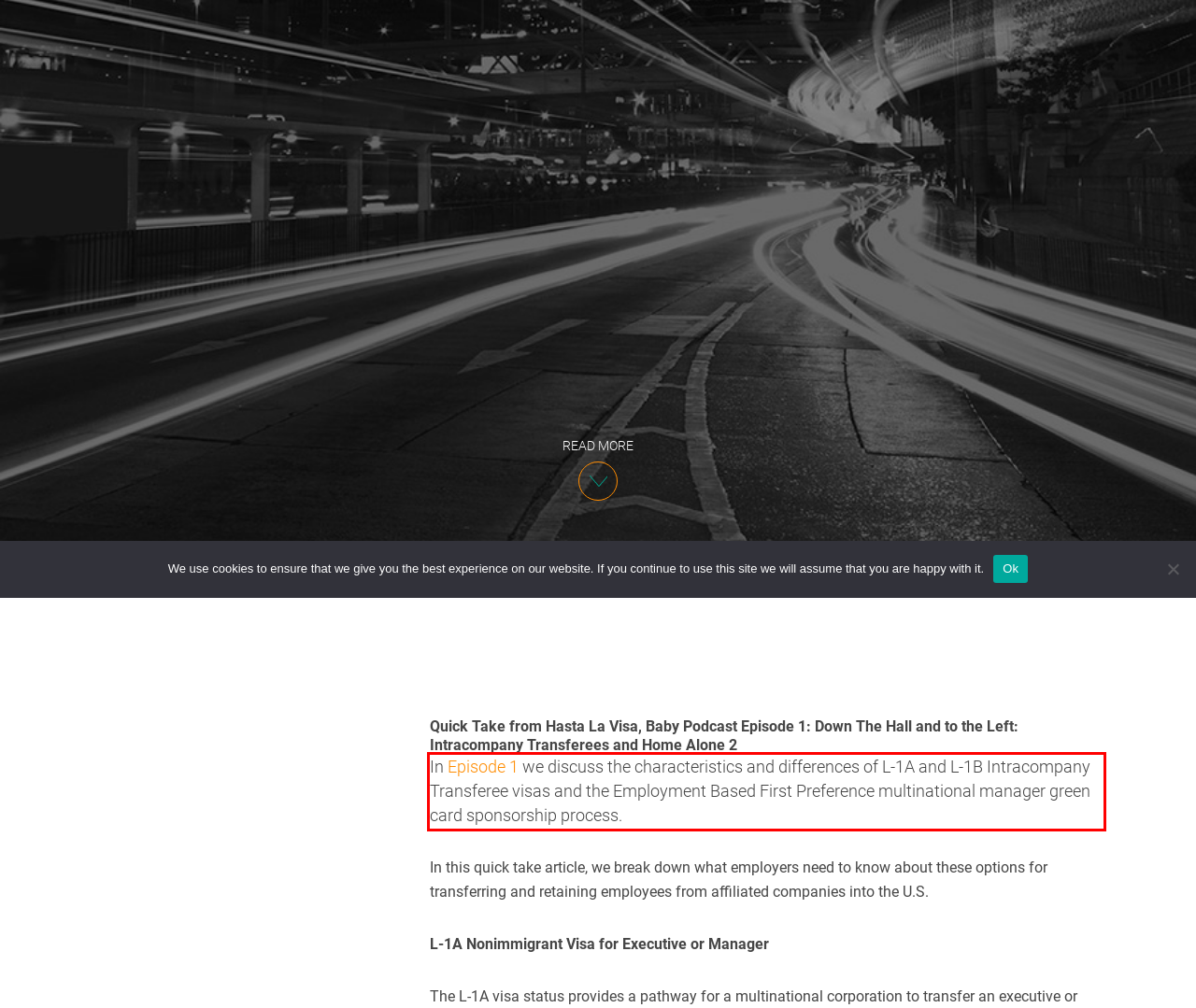You are provided with a webpage screenshot that includes a red rectangle bounding box. Extract the text content from within the bounding box using OCR.

In Episode 1 we discuss the characteristics and differences of L-1A and L-1B Intracompany Transferee visas and the Employment Based First Preference multinational manager green card sponsorship process.